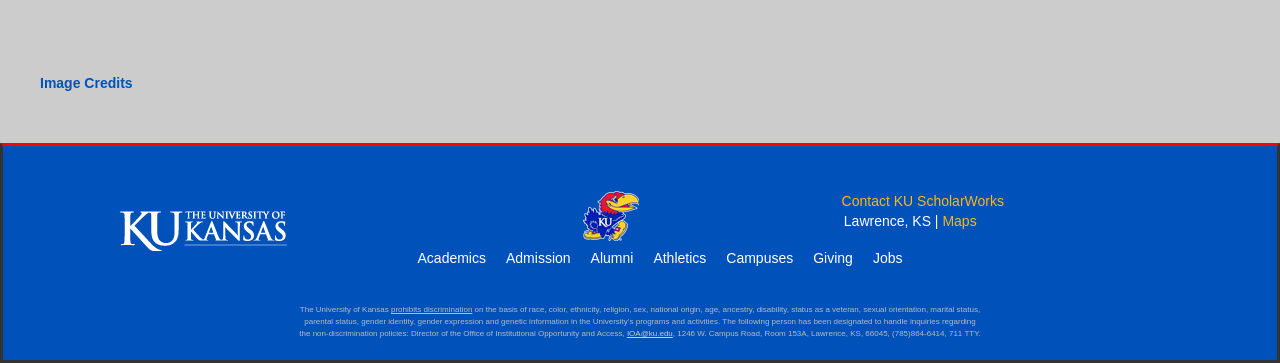Please answer the following question using a single word or phrase: 
What is the address of KU Libraries?

1425 Jayhawk Blvd, Lawrence, KS 66045